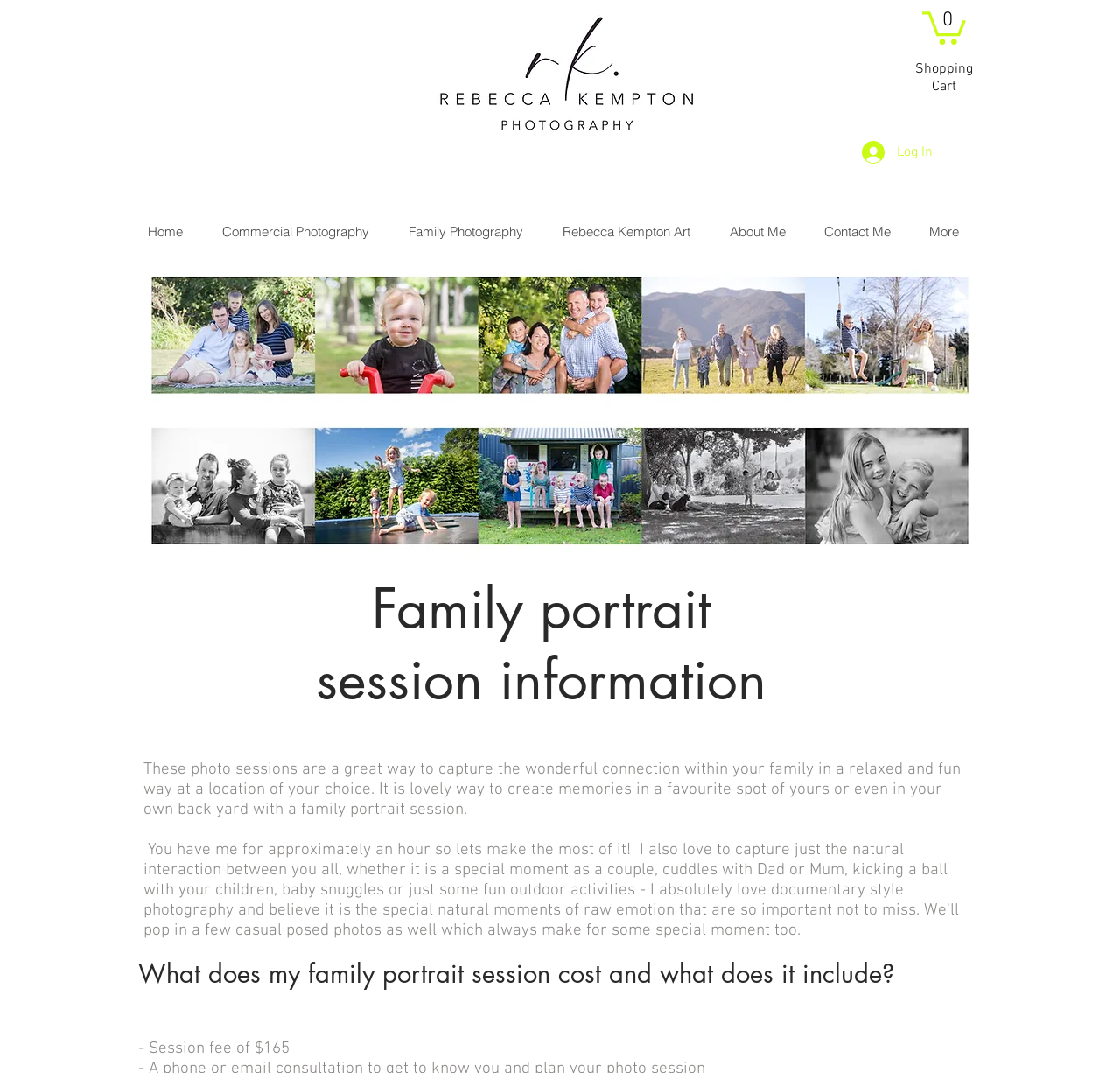Determine the coordinates of the bounding box for the clickable area needed to execute this instruction: "Log in".

[0.759, 0.126, 0.844, 0.157]